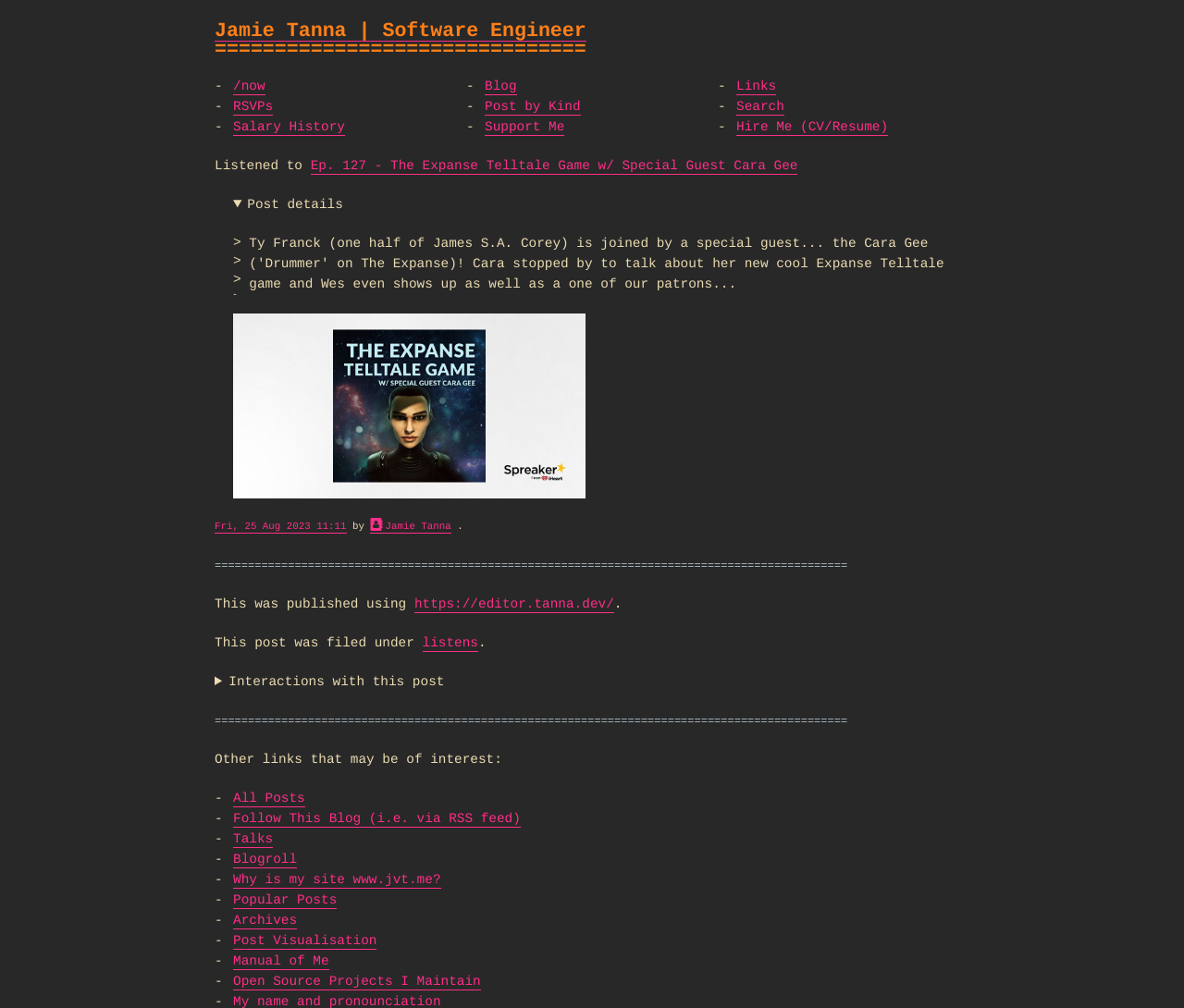Could you determine the bounding box coordinates of the clickable element to complete the instruction: "Read the post about the Expanse Telltale Game"? Provide the coordinates as four float numbers between 0 and 1, i.e., [left, top, right, bottom].

[0.262, 0.158, 0.674, 0.173]